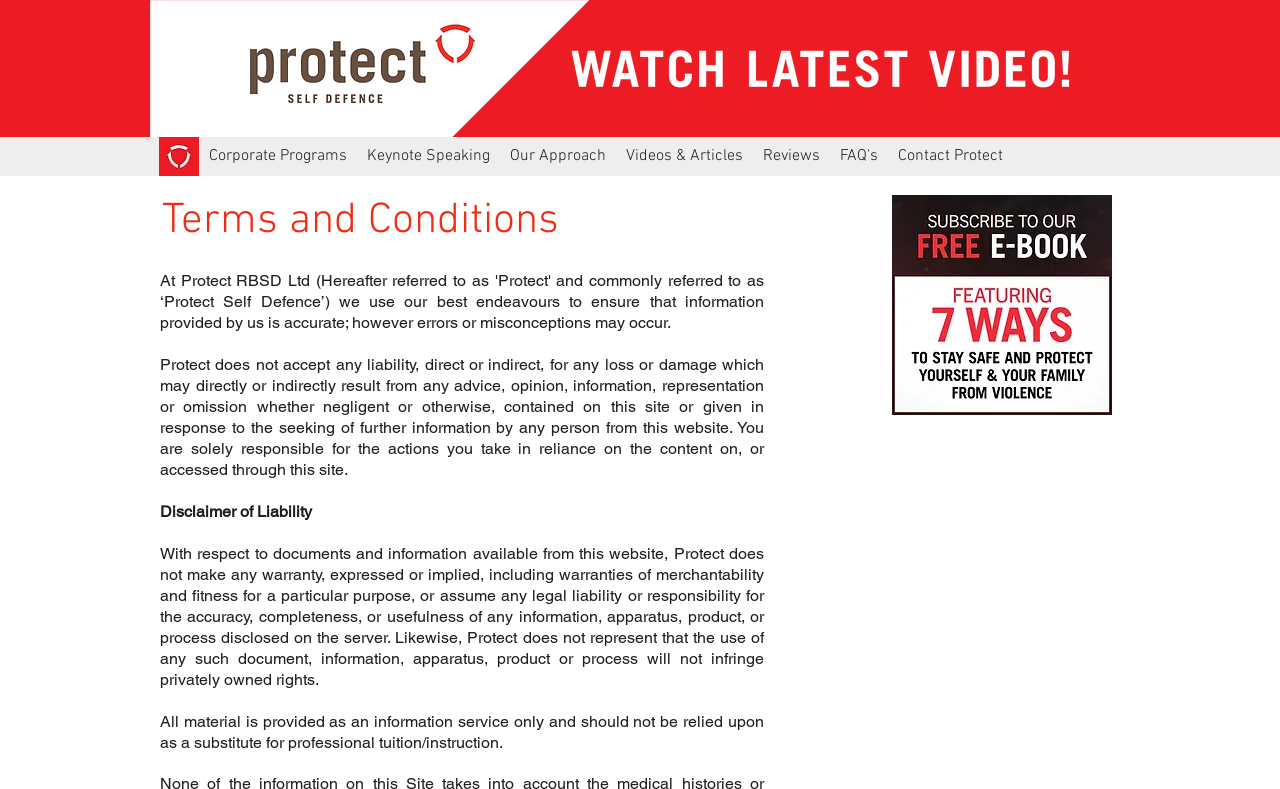Identify the bounding box coordinates of the element to click to follow this instruction: 'go to home page'. Ensure the coordinates are four float values between 0 and 1, provided as [left, top, right, bottom].

None